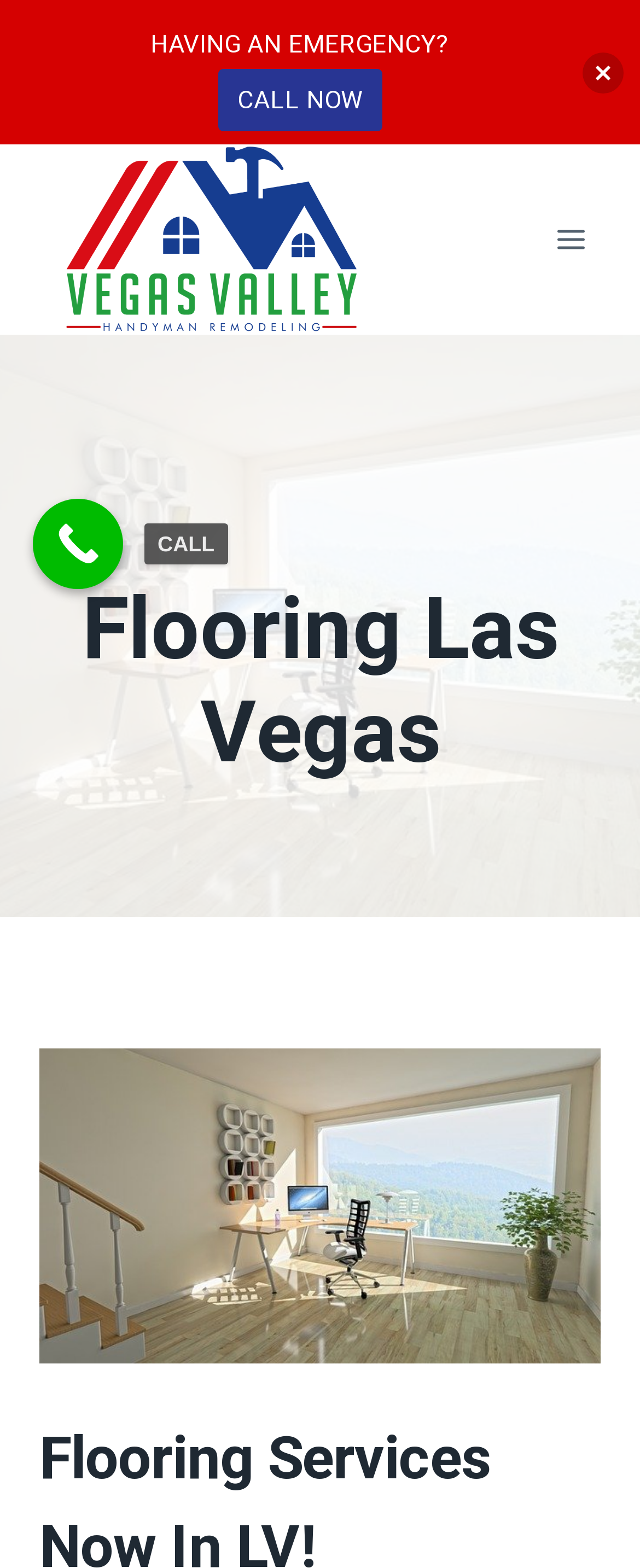Predict the bounding box of the UI element based on the description: "Toggle Menu". The coordinates should be four float numbers between 0 and 1, formatted as [left, top, right, bottom].

[0.844, 0.137, 0.938, 0.169]